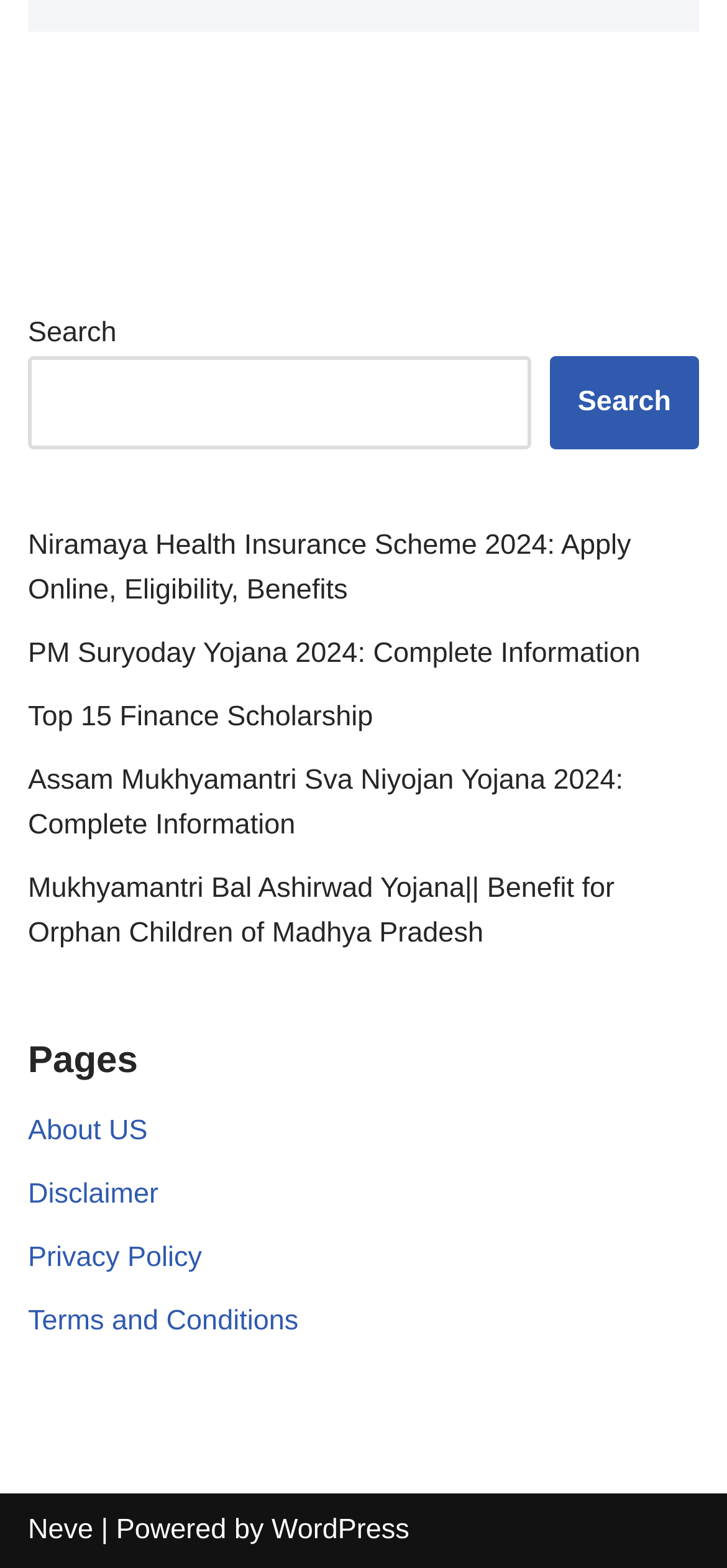Identify the bounding box coordinates of the specific part of the webpage to click to complete this instruction: "Learn about Niramaya Health Insurance Scheme 2024".

[0.038, 0.338, 0.868, 0.387]